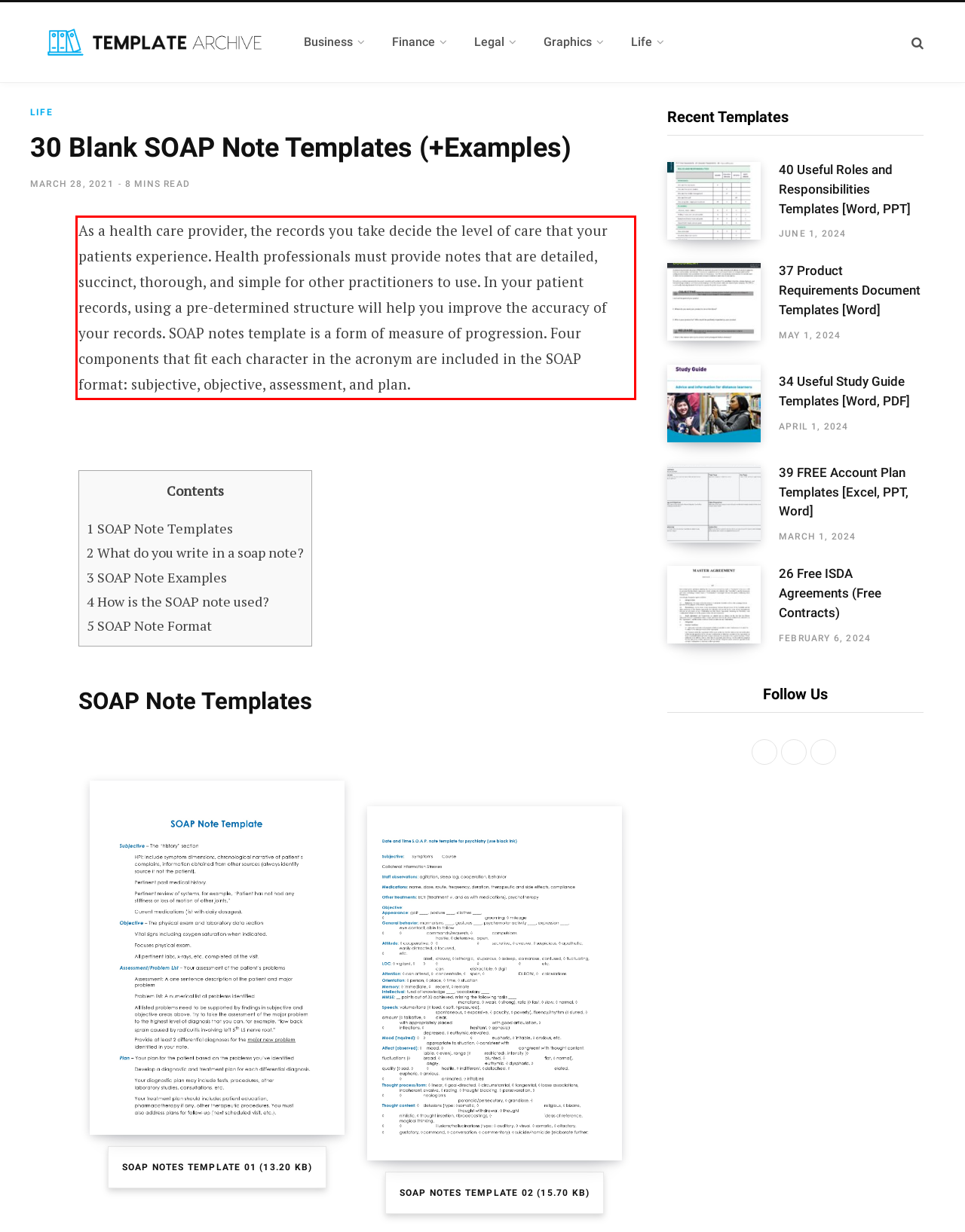You are provided with a screenshot of a webpage featuring a red rectangle bounding box. Extract the text content within this red bounding box using OCR.

As a health care provider, the records you take decide the level of care that your patients experience. Health professionals must provide notes that are detailed, succinct, thorough, and simple for other practitioners to use. In your patient records, using a pre-determined structure will help you improve the accuracy of your records. SOAP notes template is a form of measure of progression. Four components that fit each character in the acronym are included in the SOAP format: subjective, objective, assessment, and plan.